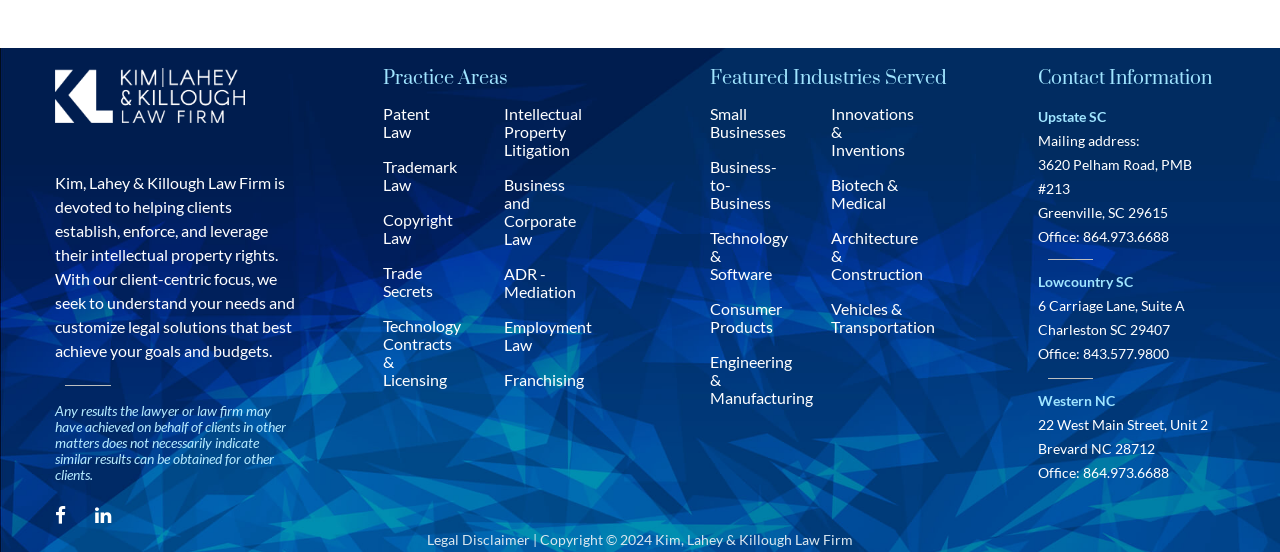Respond to the question below with a single word or phrase: What is the phone number of the law firm's Lowcountry SC office?

843.577.9800